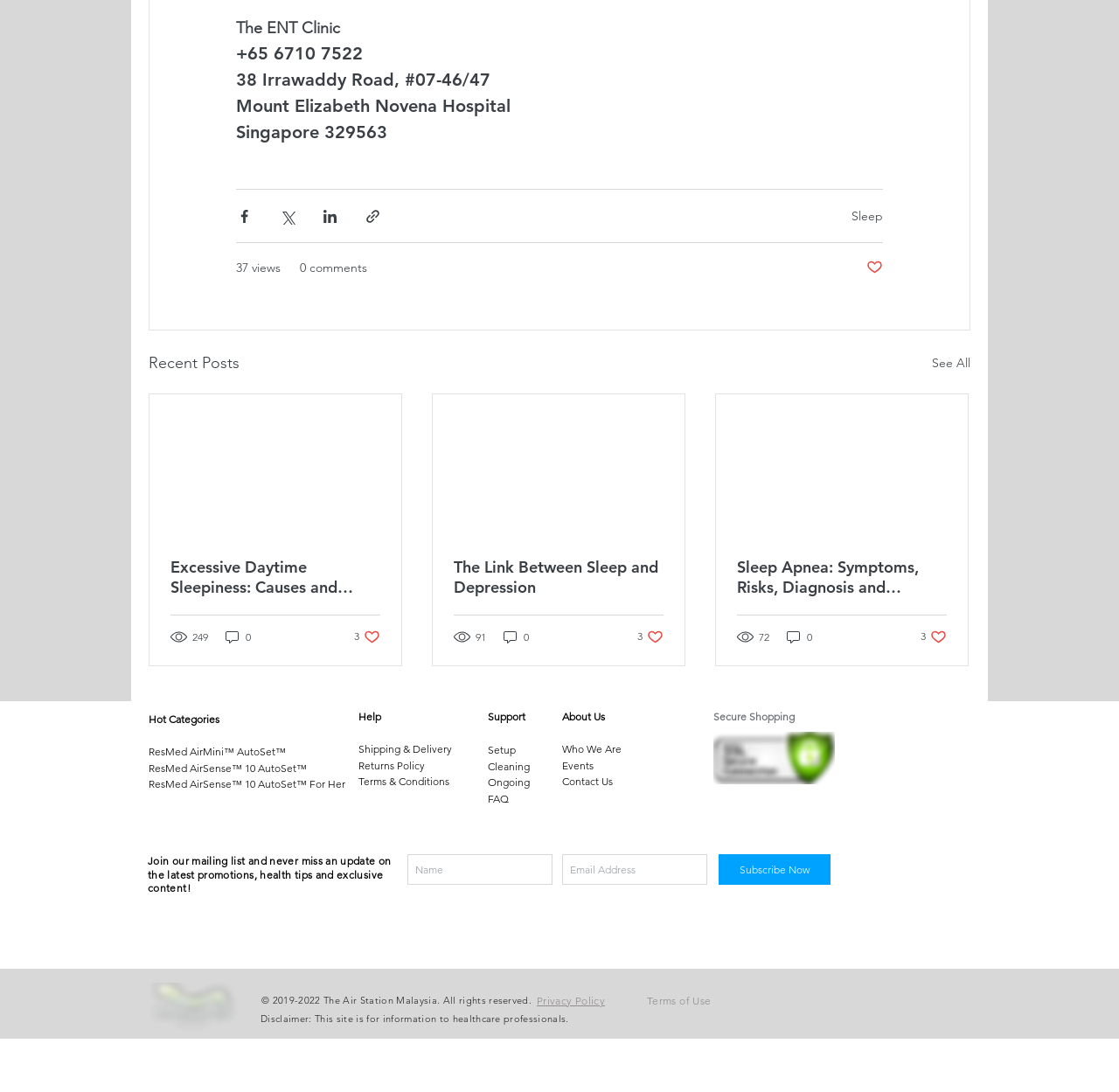Bounding box coordinates are to be given in the format (top-left x, top-left y, bottom-right x, bottom-right y). All values must be floating point numbers between 0 and 1. Provide the bounding box coordinate for the UI element described as: Map Recording

None